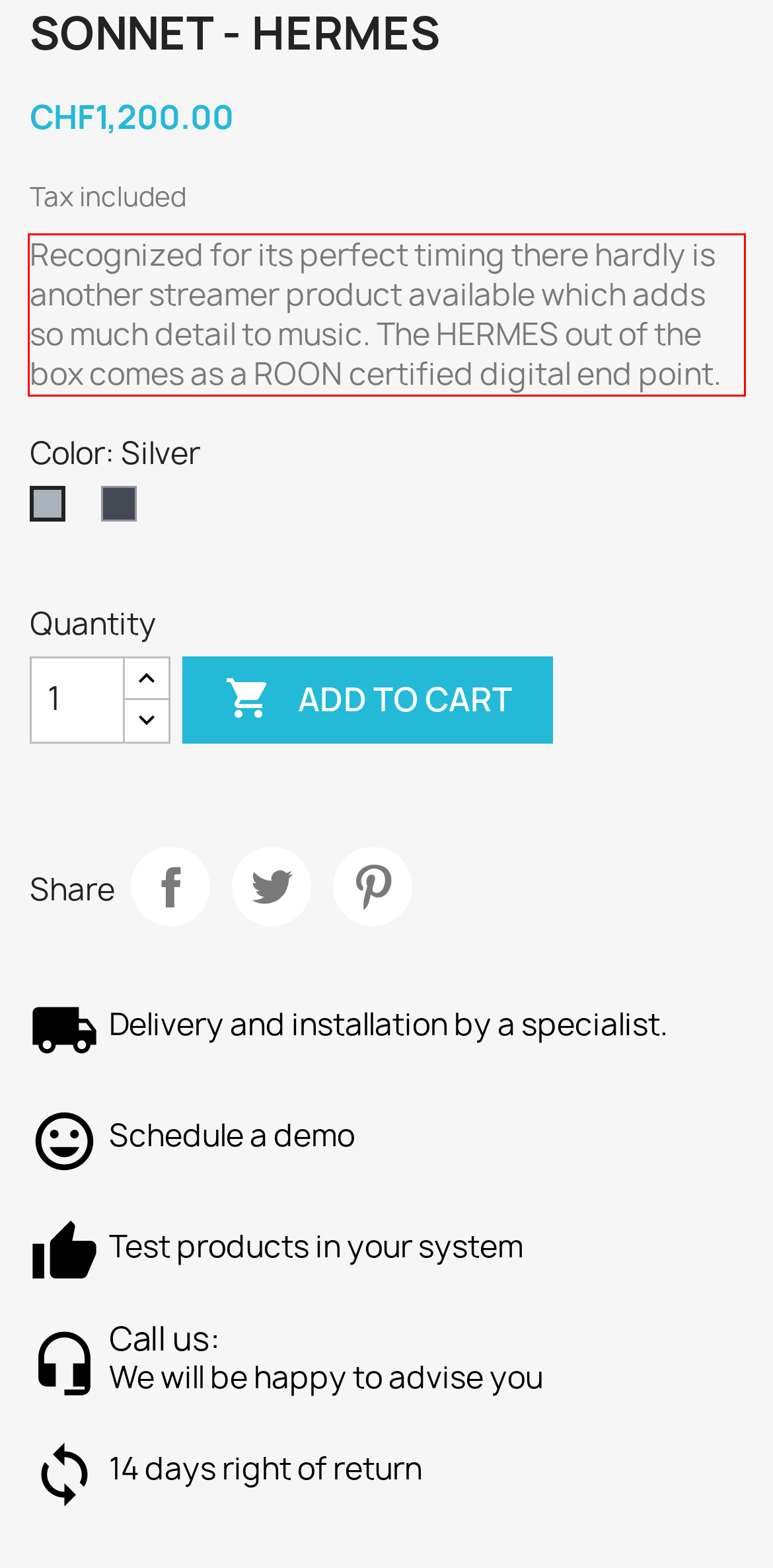Identify and extract the text within the red rectangle in the screenshot of the webpage.

Recognized for its perfect timing there hardly is another streamer product available which adds so much detail to music. The HERMES out of the box comes as a ROON certified digital end point.